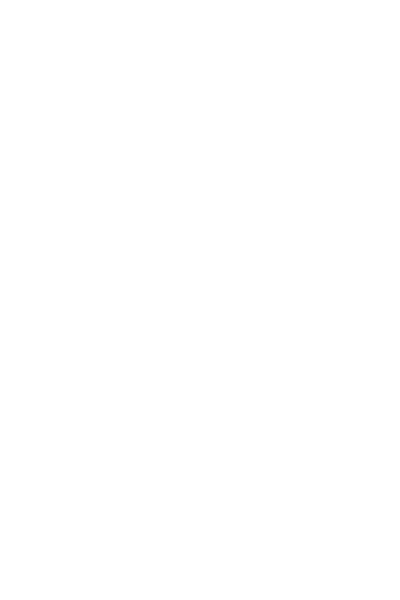What kind of atmosphere is highlighted in the illustration?
From the image, provide a succinct answer in one word or a short phrase.

creative and productive